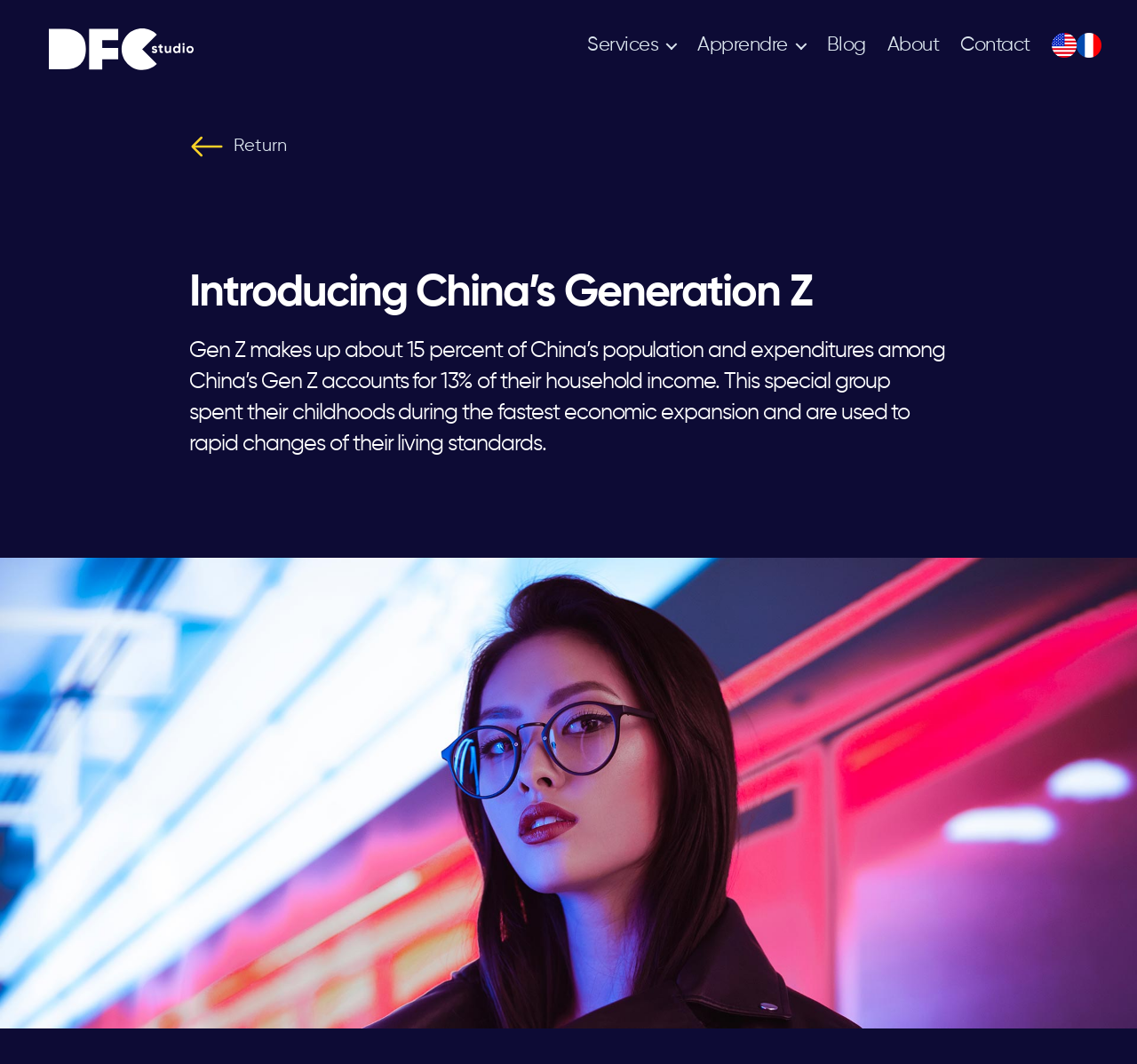Locate the bounding box coordinates of the element you need to click to accomplish the task described by this instruction: "return to previous page".

[0.167, 0.121, 0.833, 0.154]